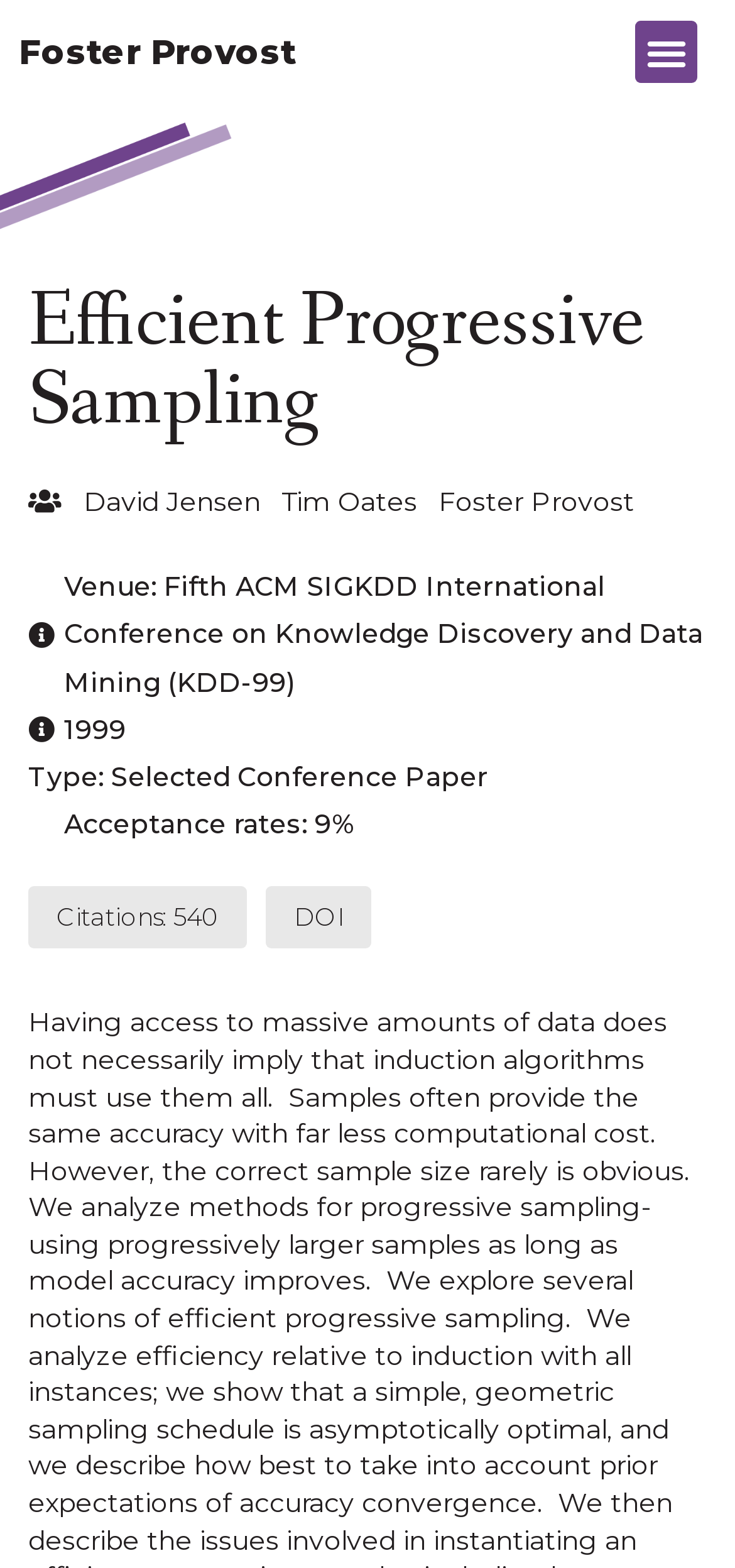Please extract the webpage's main title and generate its text content.

Efficient Progressive Sampling